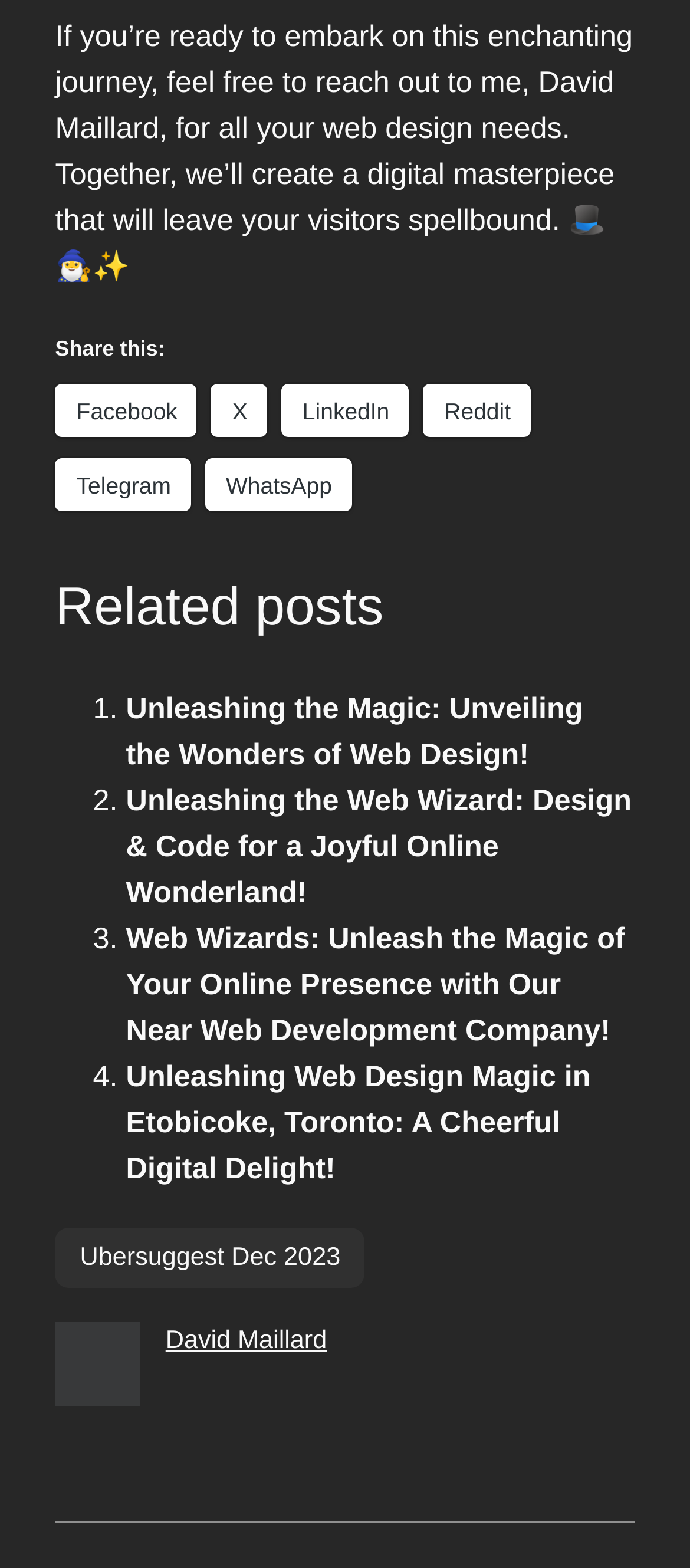How many related posts are listed on the webpage?
Please answer the question with as much detail and depth as you can.

The related posts are listed under the 'Related posts' heading, and there are four links with ListMarkers '1.', '2.', '3.', and '4.'.